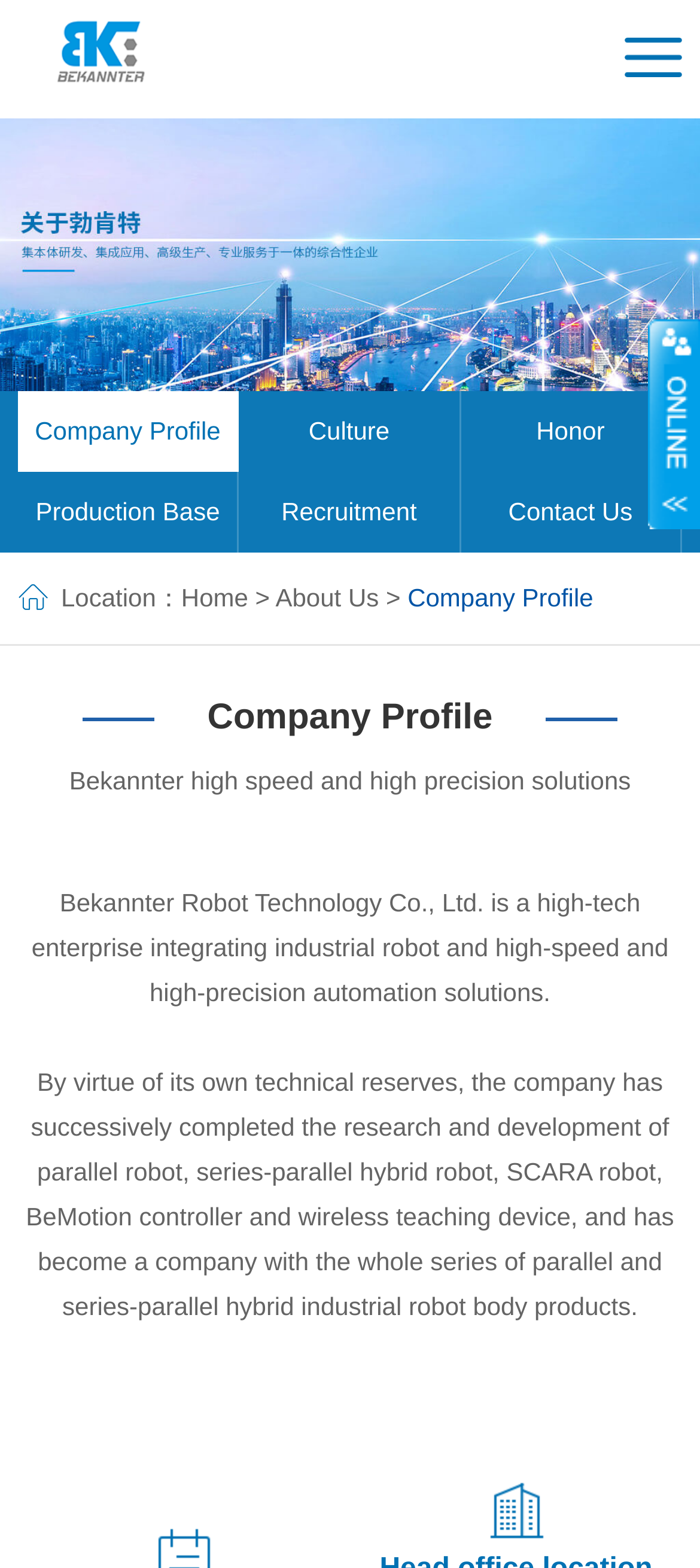What is the company's main business?
From the image, respond with a single word or phrase.

Industrial robot manufacturing